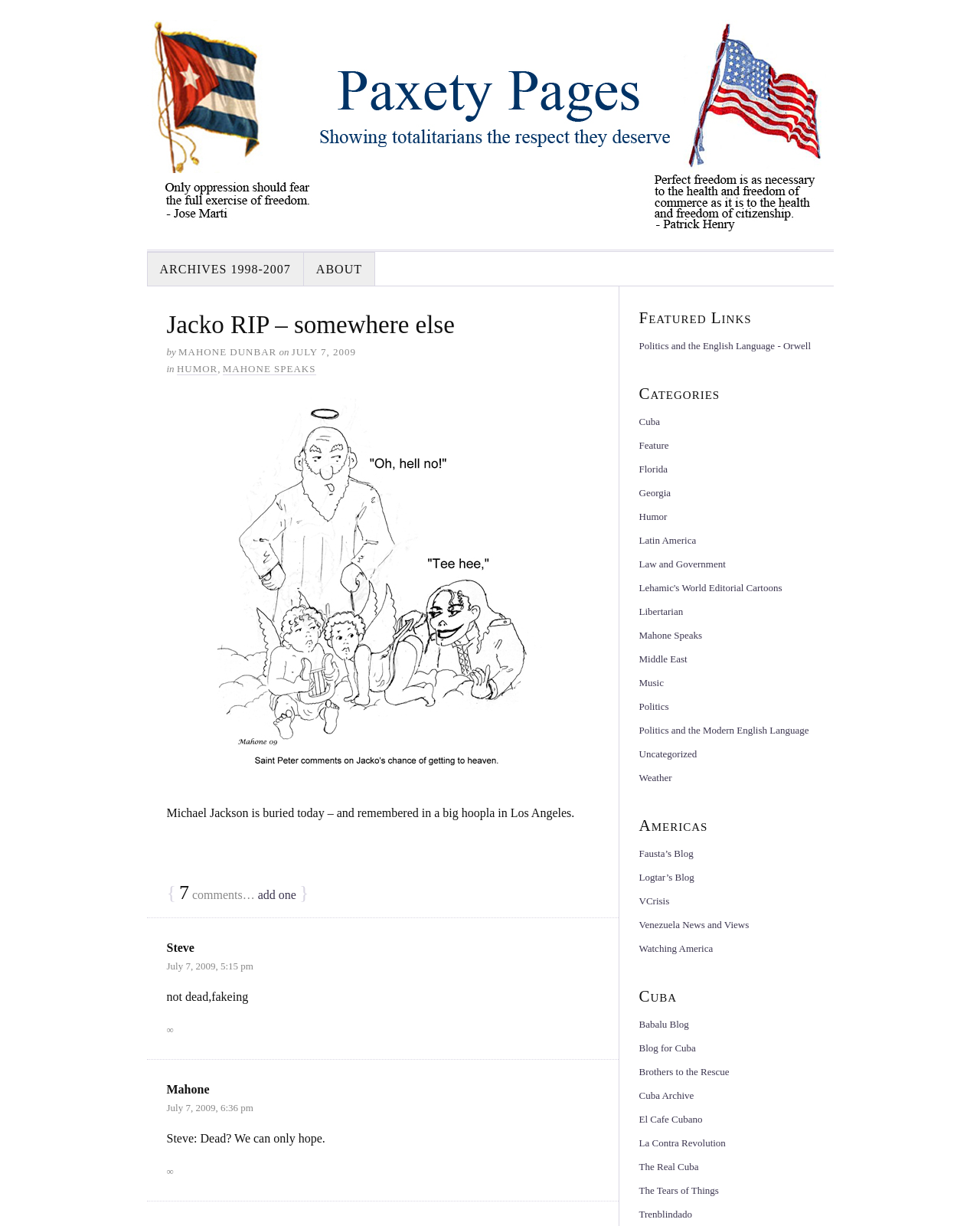Determine which piece of text is the heading of the webpage and provide it.

Jacko RIP – somewhere else